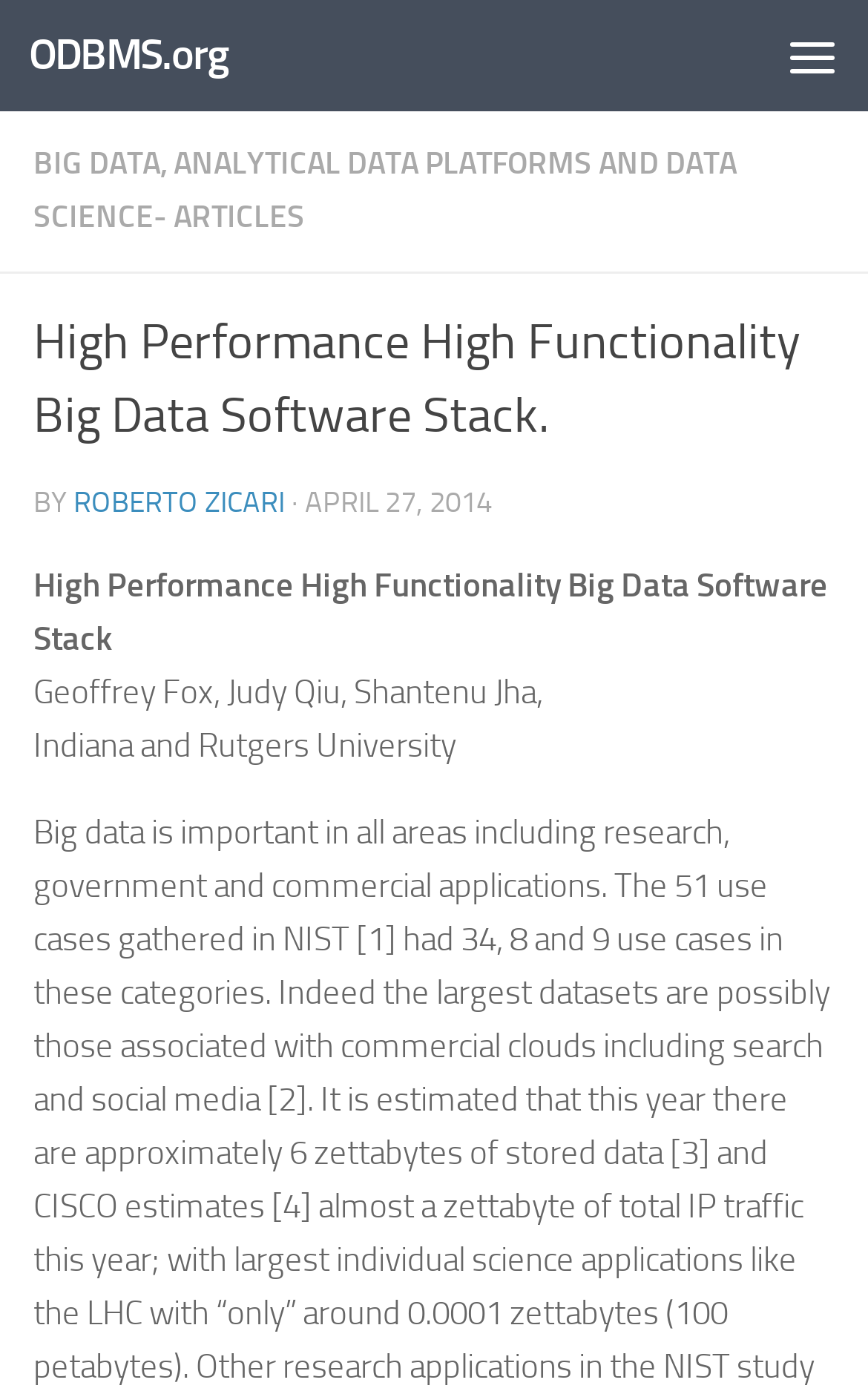Determine the bounding box coordinates (top-left x, top-left y, bottom-right x, bottom-right y) of the UI element described in the following text: parent_node: ODBMS.org title="Menu"

[0.872, 0.0, 1.0, 0.08]